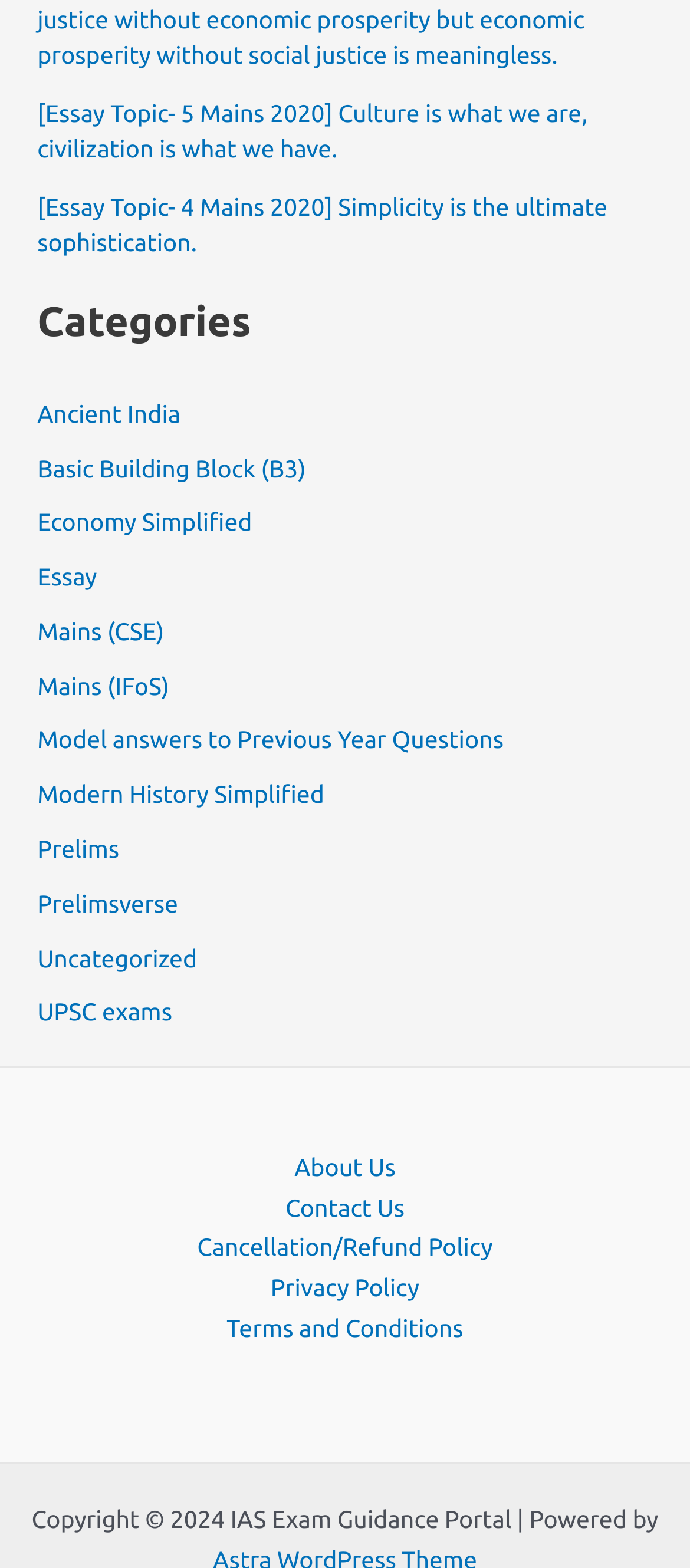What is the purpose of the 'Site Navigation: Legal Pages' section?
Refer to the screenshot and respond with a concise word or phrase.

To provide legal information